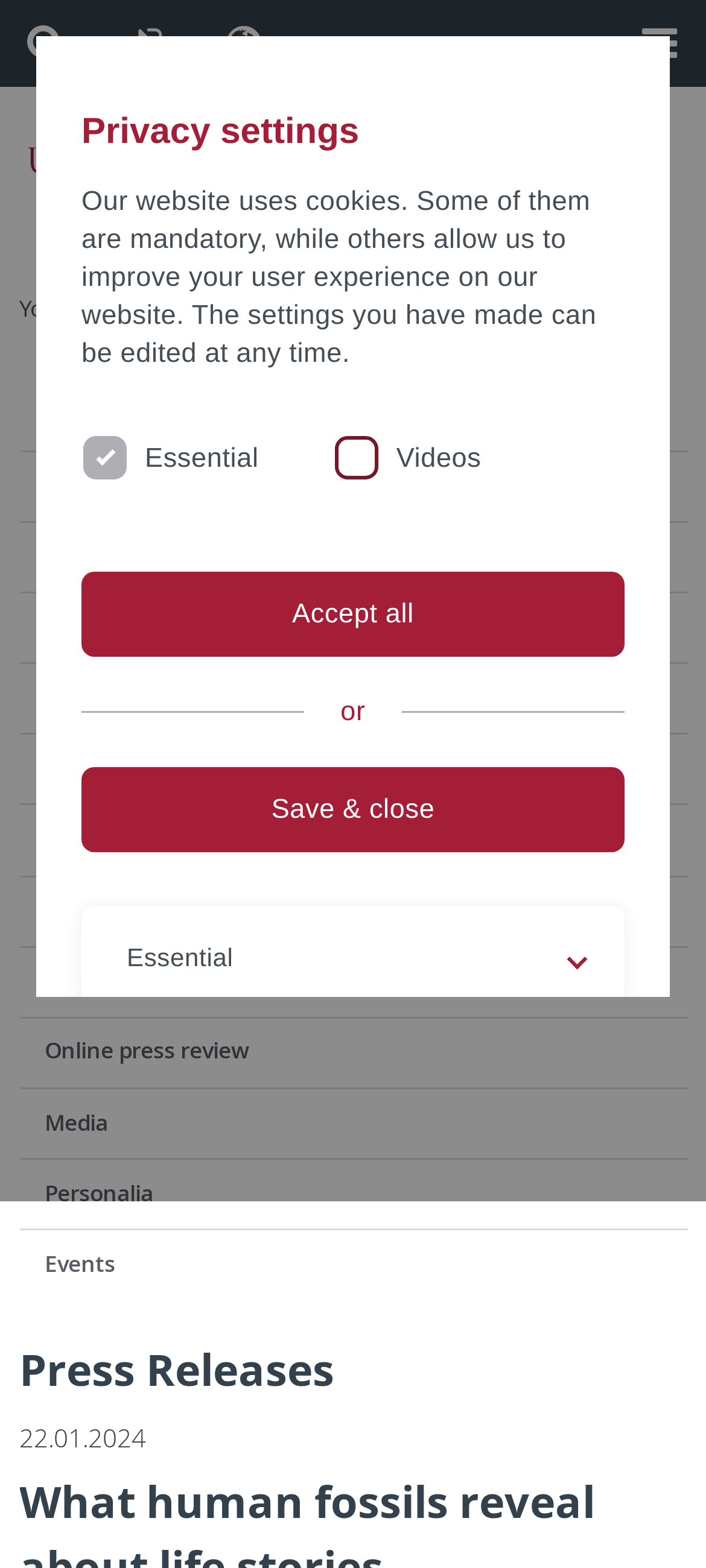Highlight the bounding box coordinates of the element you need to click to perform the following instruction: "Click the logo of the University Tübingen."

[0.036, 0.08, 0.486, 0.132]